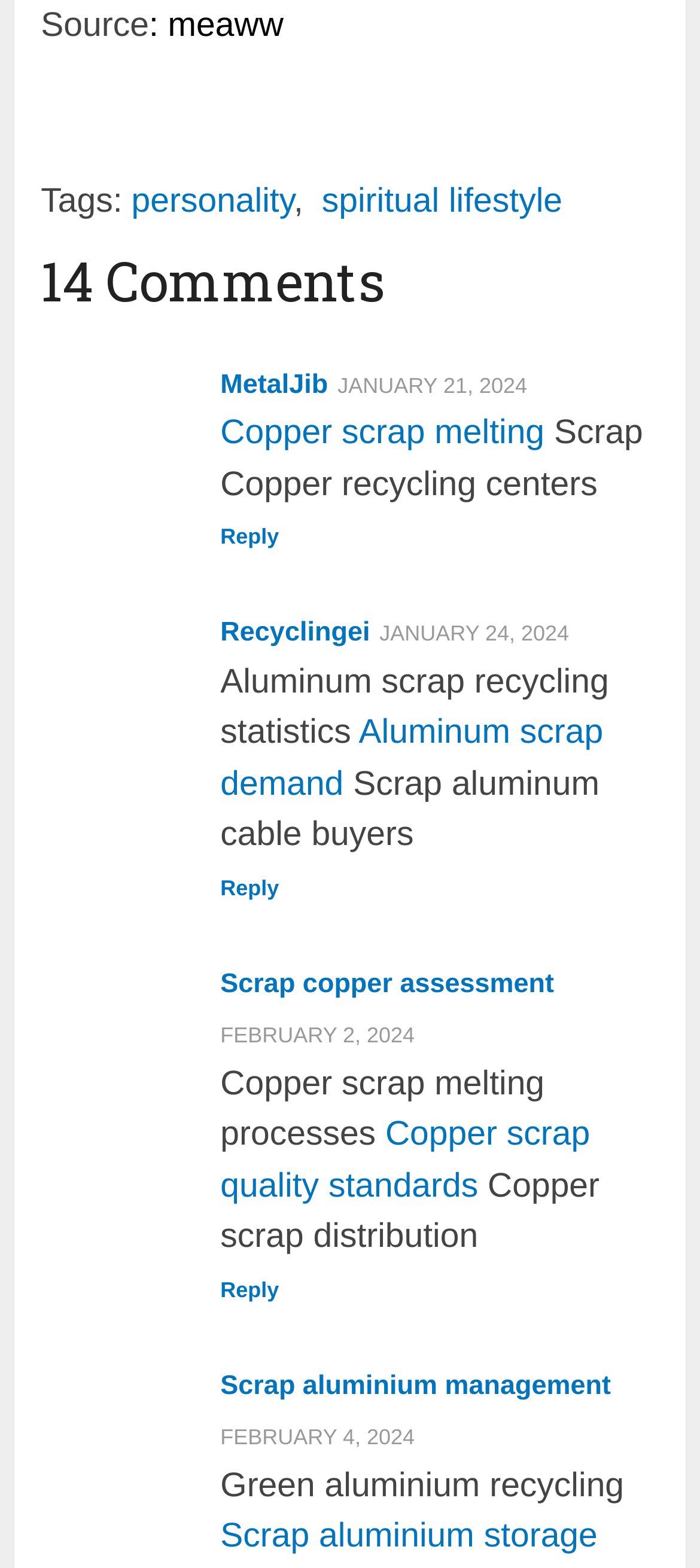Locate the bounding box coordinates of the clickable area needed to fulfill the instruction: "Click on the link to meaww".

[0.24, 0.004, 0.405, 0.028]